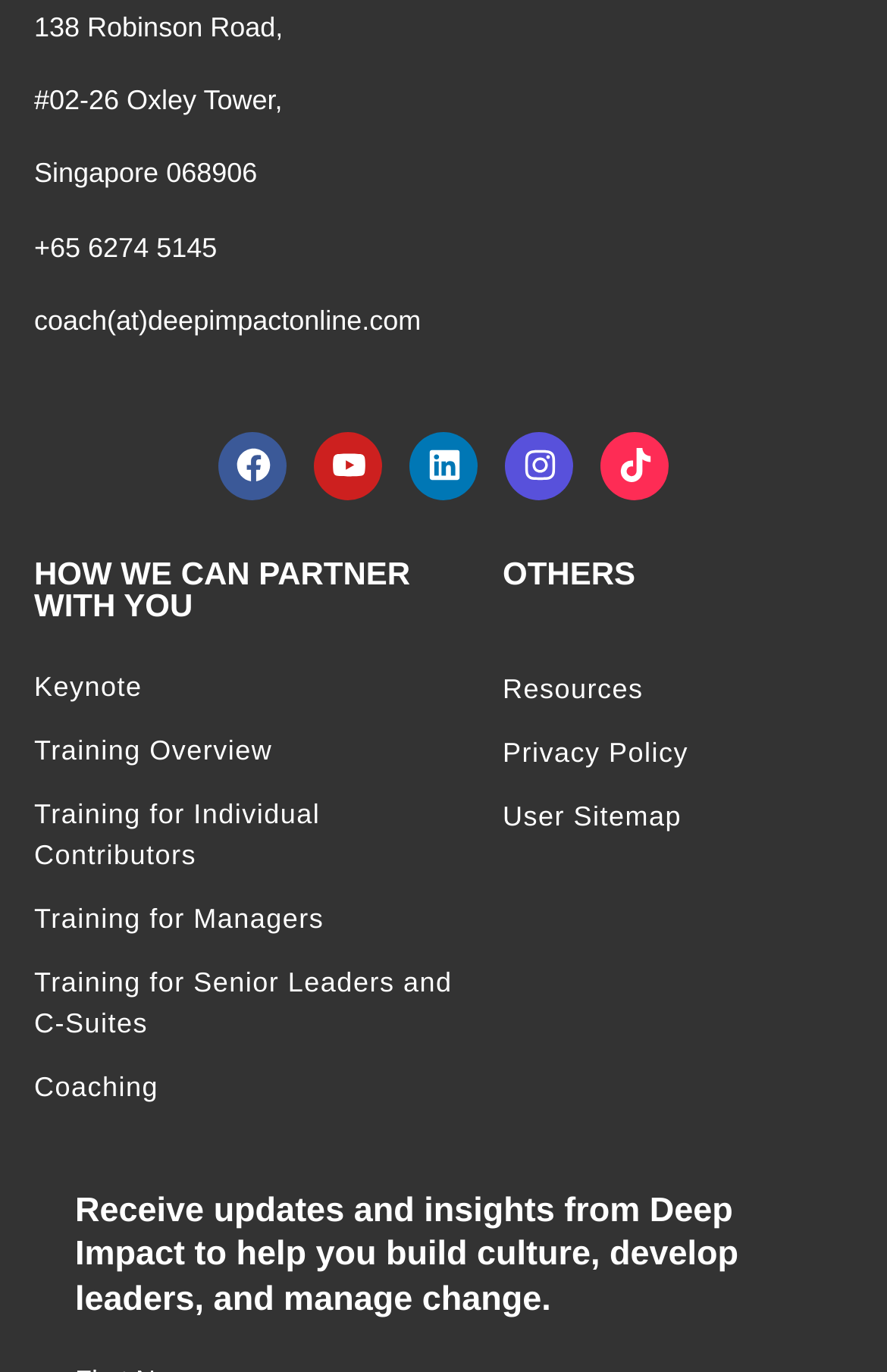How many social media links are available?
Please answer the question with as much detail as possible using the screenshot.

I counted the number of link elements with image children that are likely to be social media links, and found five links to Facebook, Youtube, Linkedin, Instagram, and Tiktok.